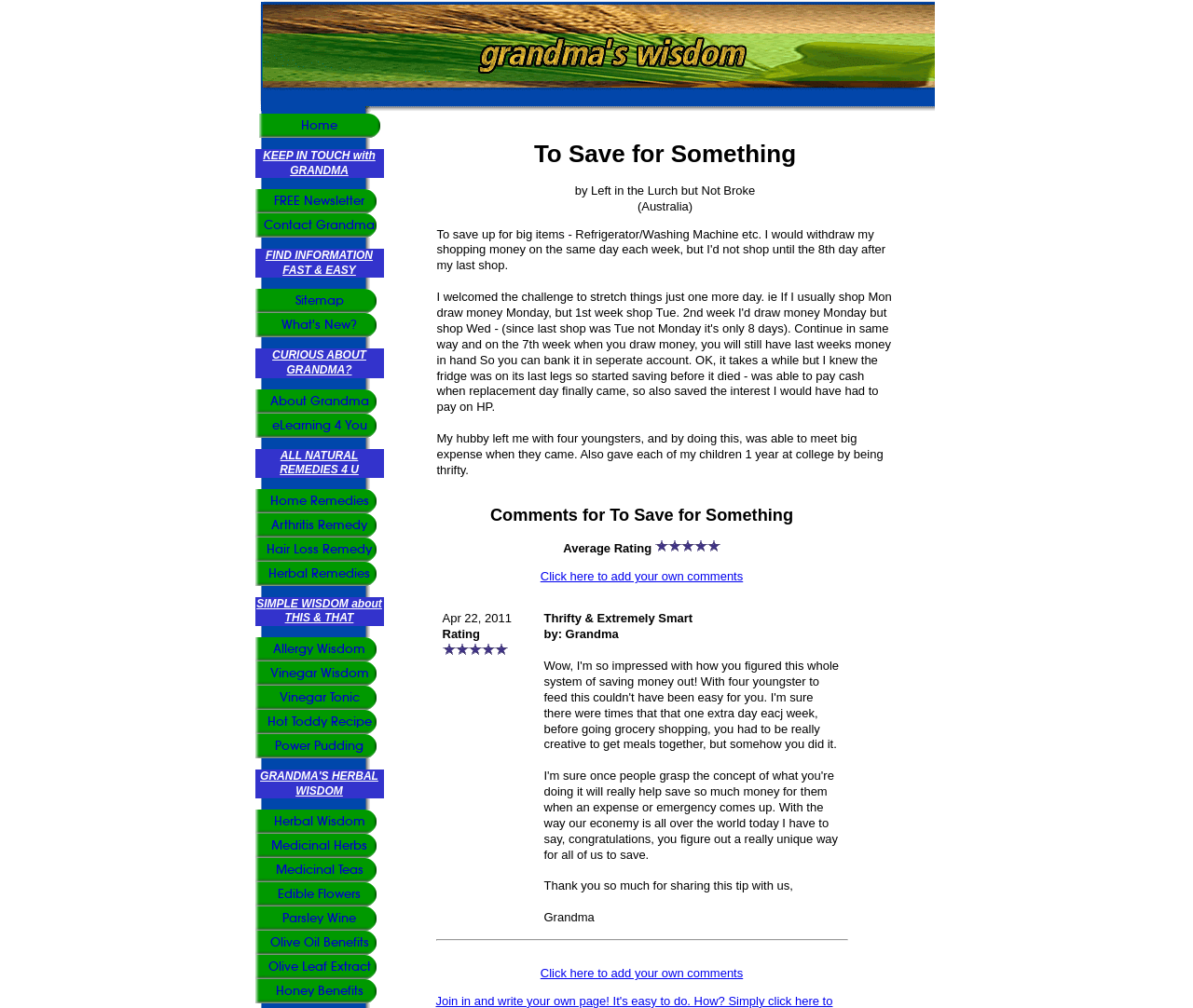What is the name of the author of the saving tip?
Offer a detailed and full explanation in response to the question.

I found the answer by looking at the static text element 'by Left in the Lurch but Not Broke' which is located below the heading 'To Save for Something'.